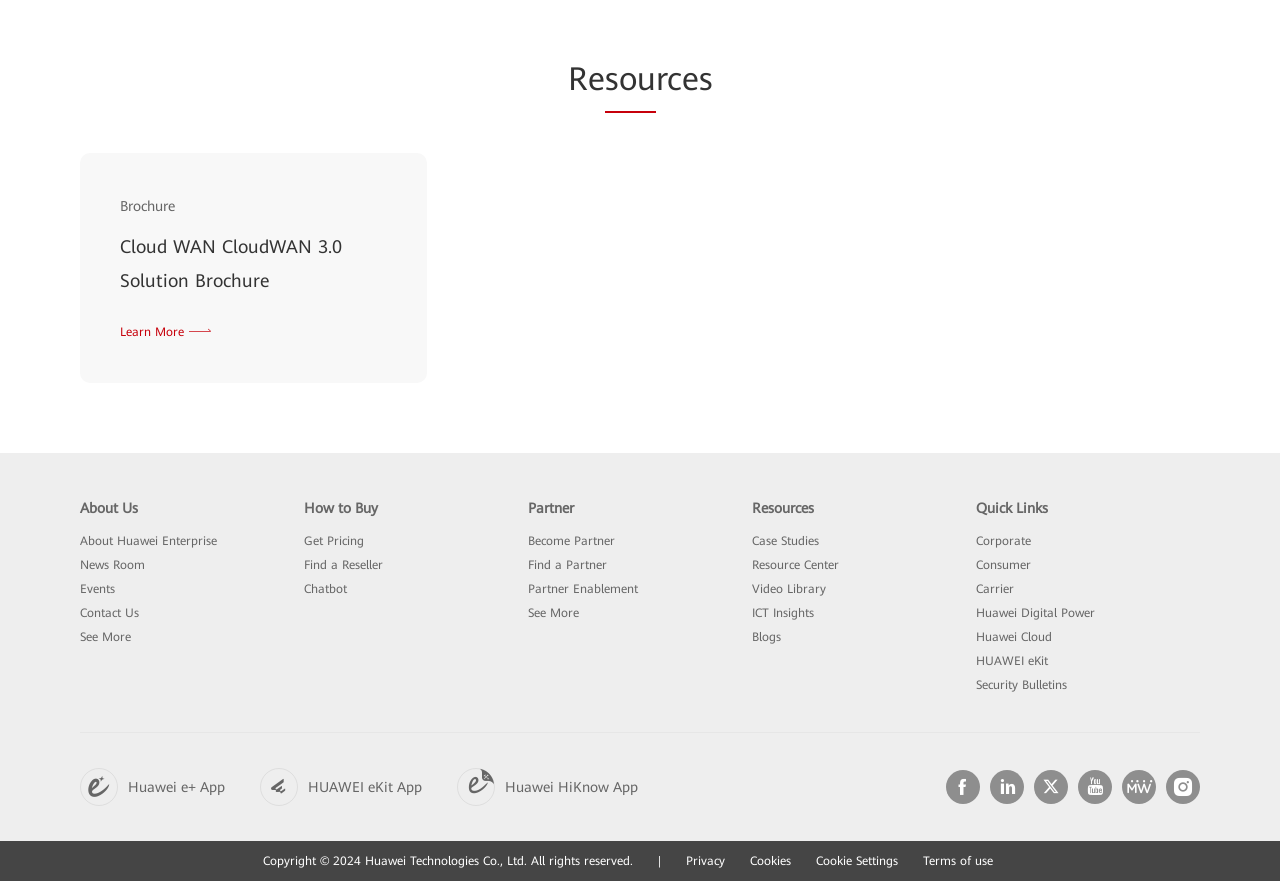Please find the bounding box for the following UI element description. Provide the coordinates in (top-left x, top-left y, bottom-right x, bottom-right y) format, with values between 0 and 1: Case Studies

[0.588, 0.606, 0.64, 0.622]